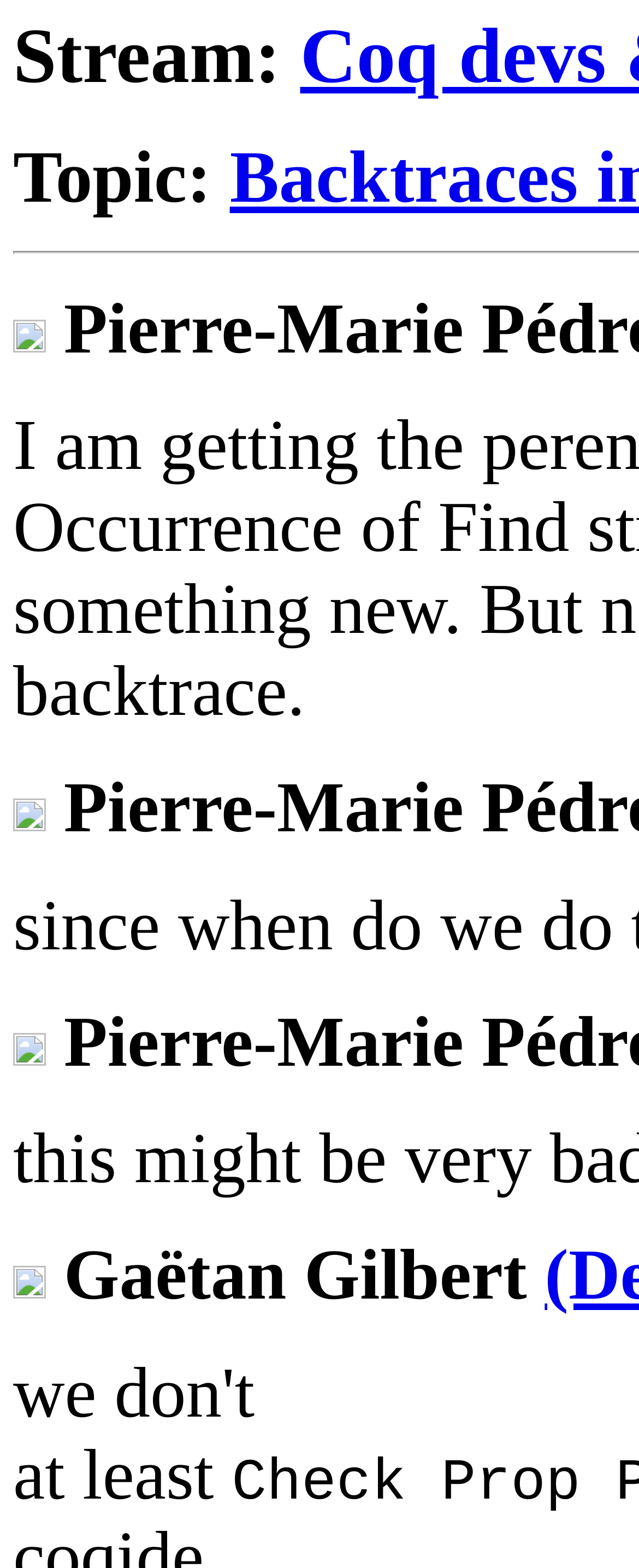Give a one-word or short-phrase answer to the following question: 
What is the text below the links?

at least